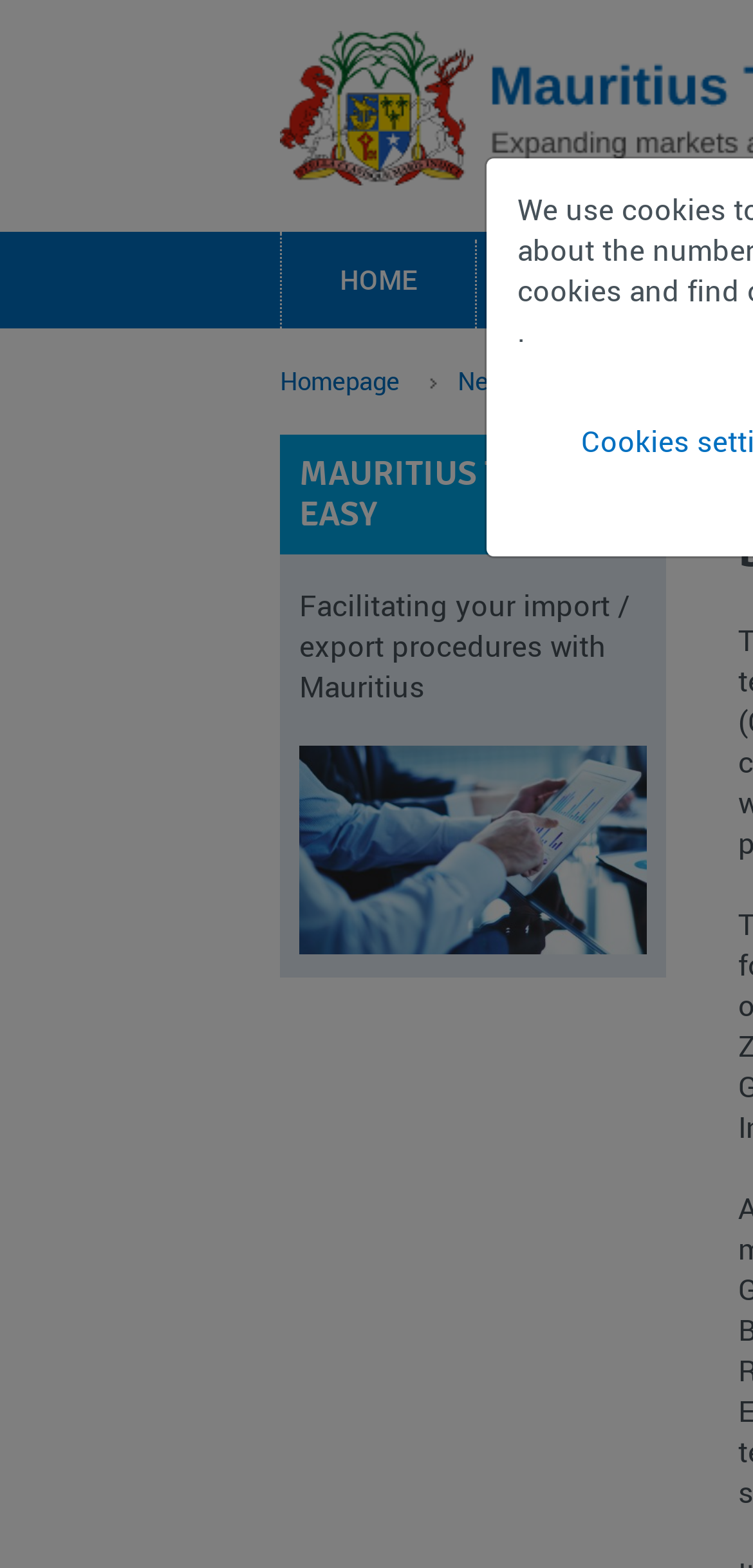Determine the heading of the webpage and extract its text content.

Conclusion of CEPA agreement between UAE & Mauritius